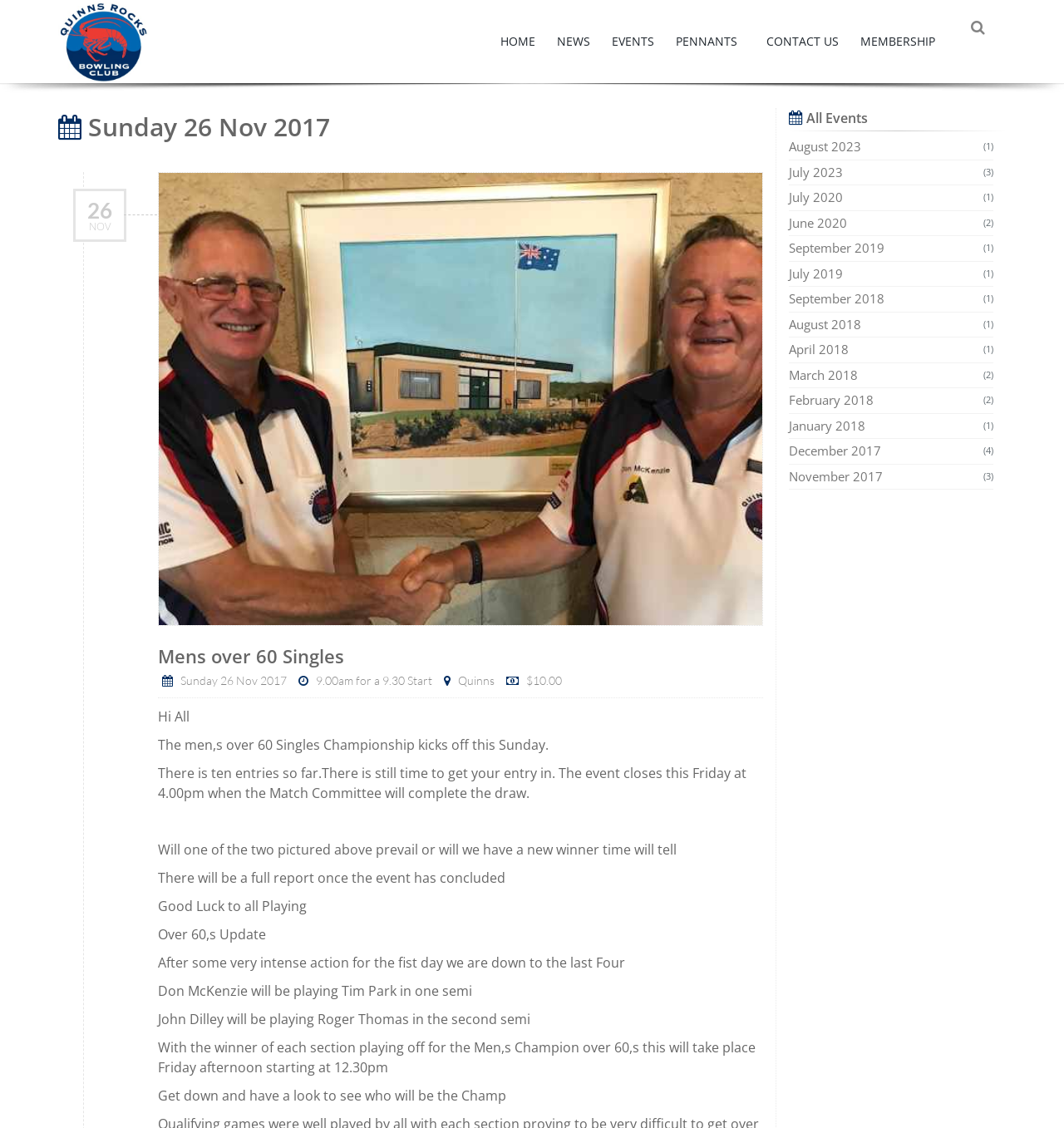Carefully examine the image and provide an in-depth answer to the question: What is the name of the championship?

The name of the championship can be found in the heading element with the text 'Mens over 60 Singles' which is located at the top of the webpage, indicating that the webpage is about the Mens over 60 Singles Championship.